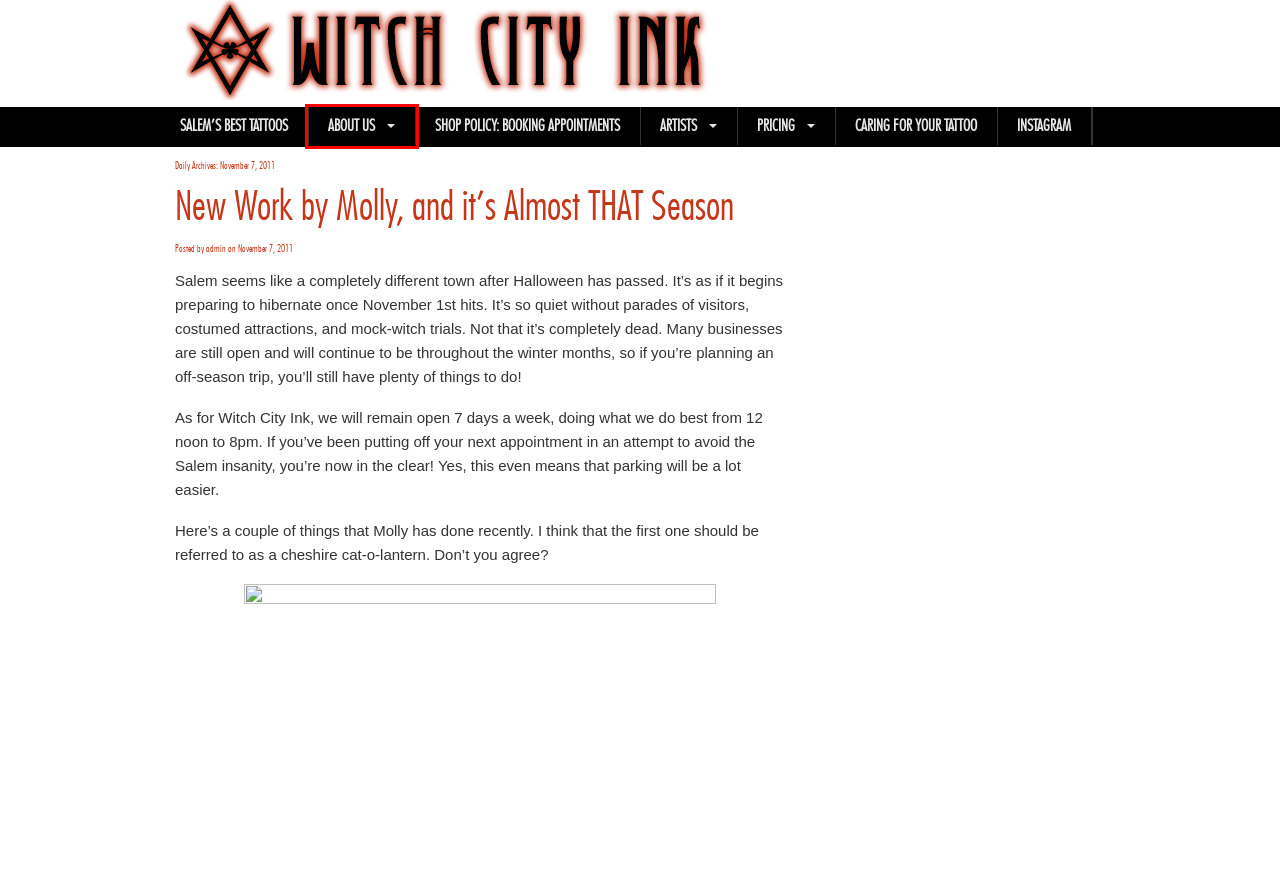Examine the screenshot of a webpage with a red bounding box around a UI element. Select the most accurate webpage description that corresponds to the new page after clicking the highlighted element. Here are the choices:
A. Caring for Your Tattoo | Witch City Ink
B. Historic Salem's Best Tattooing by Award Winning Artists
C. Salem’s Best Tattoos | Witch City Ink
D. About Us | Witch City Ink
E. tattoo | Witch City Ink
F. New Work by Molly and the Most Dreaded Season | Witch City Ink
G. Cool Gifts | Witch City Ink
H. Pricing | Witch City Ink

D